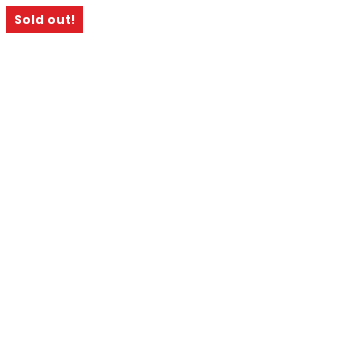Describe the image thoroughly.

The image features a striking Ceylon Blue Sapphire, showcasing its exquisite dimensions of 7mm x 9.8mm x 5.5mm and weight of 3.10 carats. This oval-shaped gemstone exhibits a clean blue clarity, a testament to its natural beauty, and is noted to be heated, enhancing its vibrant hue. The sapphire originates from the renowned gem city of Ratnapura, Sri Lanka. Prominently displayed is a "Sold out!" label, indicating its current unavailability for purchase, adding an element of exclusivity to this precious jewel. The rich color and valuable characteristics make the Ceylon Blue Sapphire a coveted item among gemstone enthusiasts and collectors alike.